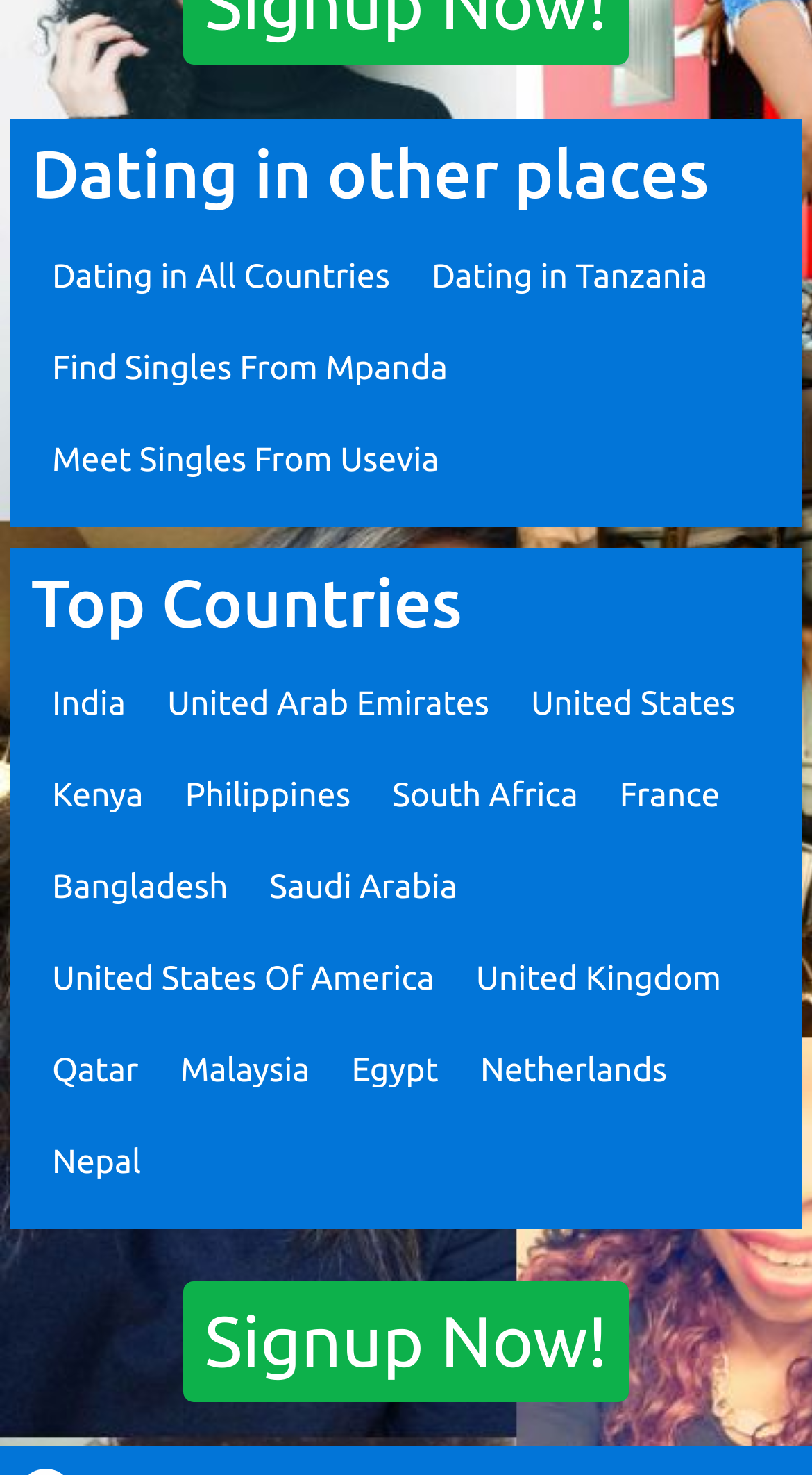Specify the bounding box coordinates for the region that must be clicked to perform the given instruction: "Browse dating in Tanzania".

[0.532, 0.174, 0.871, 0.2]